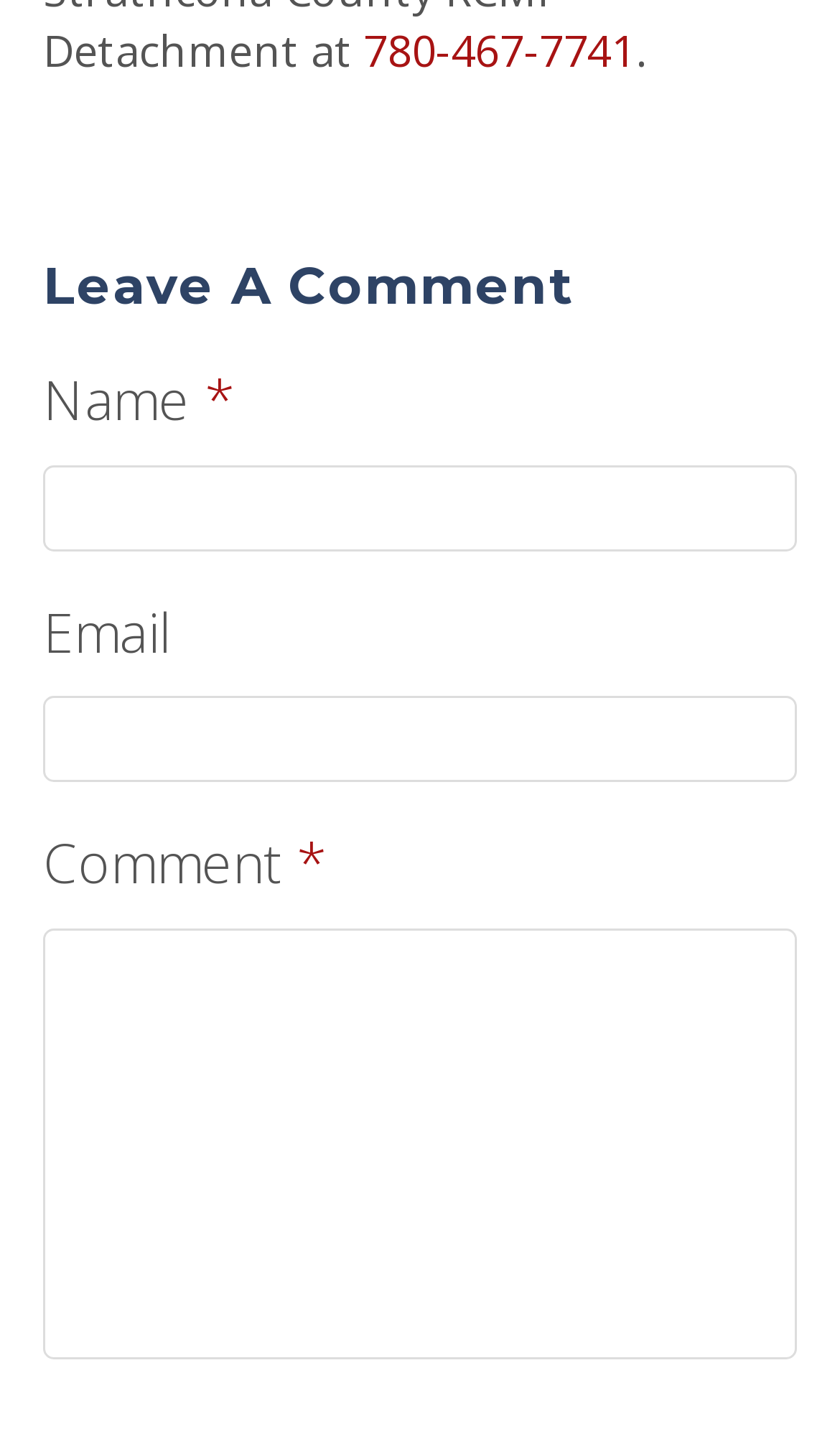What is the purpose of the form?
Refer to the screenshot and deliver a thorough answer to the question presented.

I inferred the purpose of the form by looking at the heading 'Leave A Comment' and the input fields for name, email, and comment, which suggests that the form is used to leave a comment.